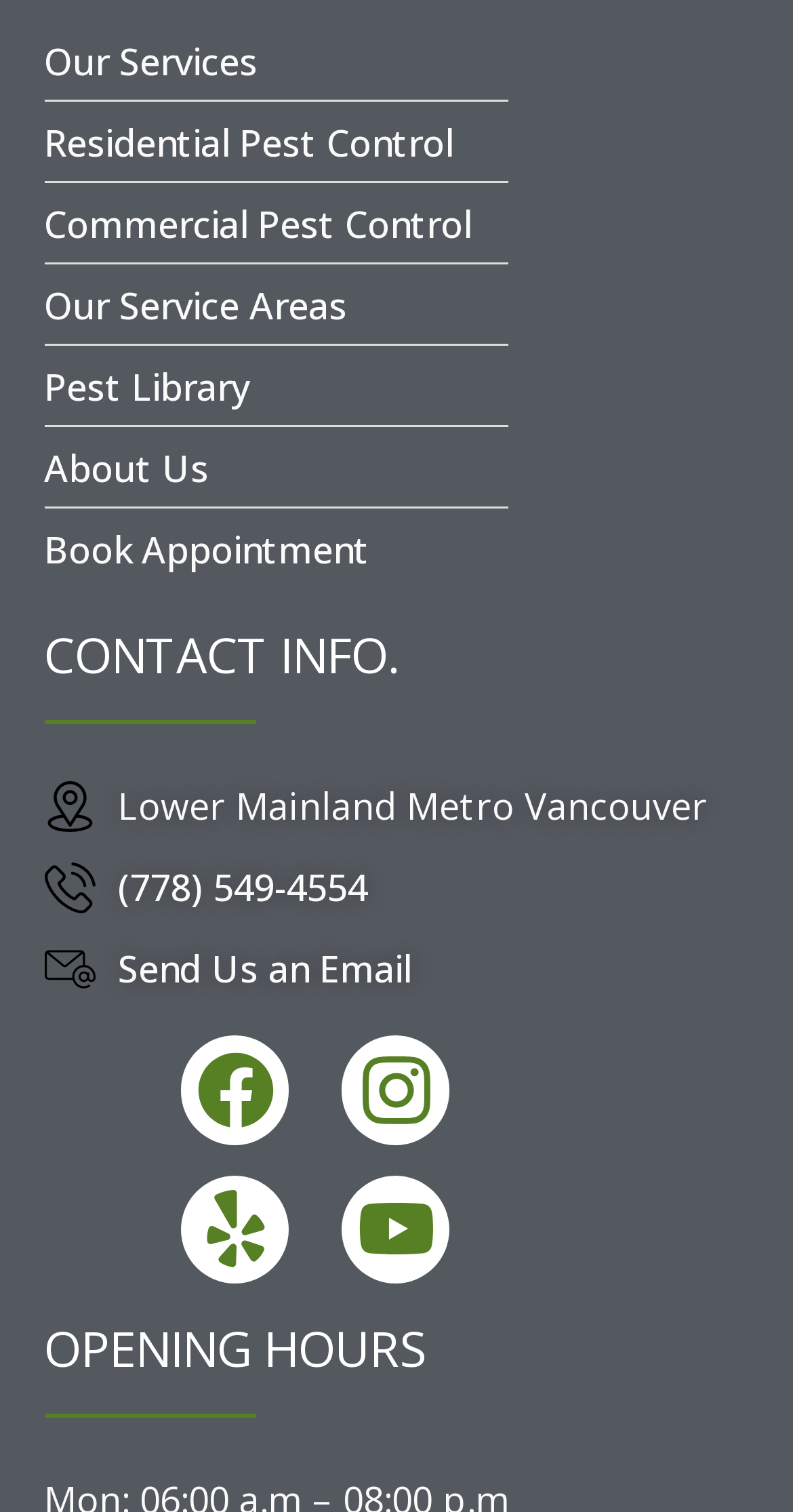Please answer the following question using a single word or phrase: 
What social media platforms does the company have?

Facebook, Instagram, Yelp, Youtube